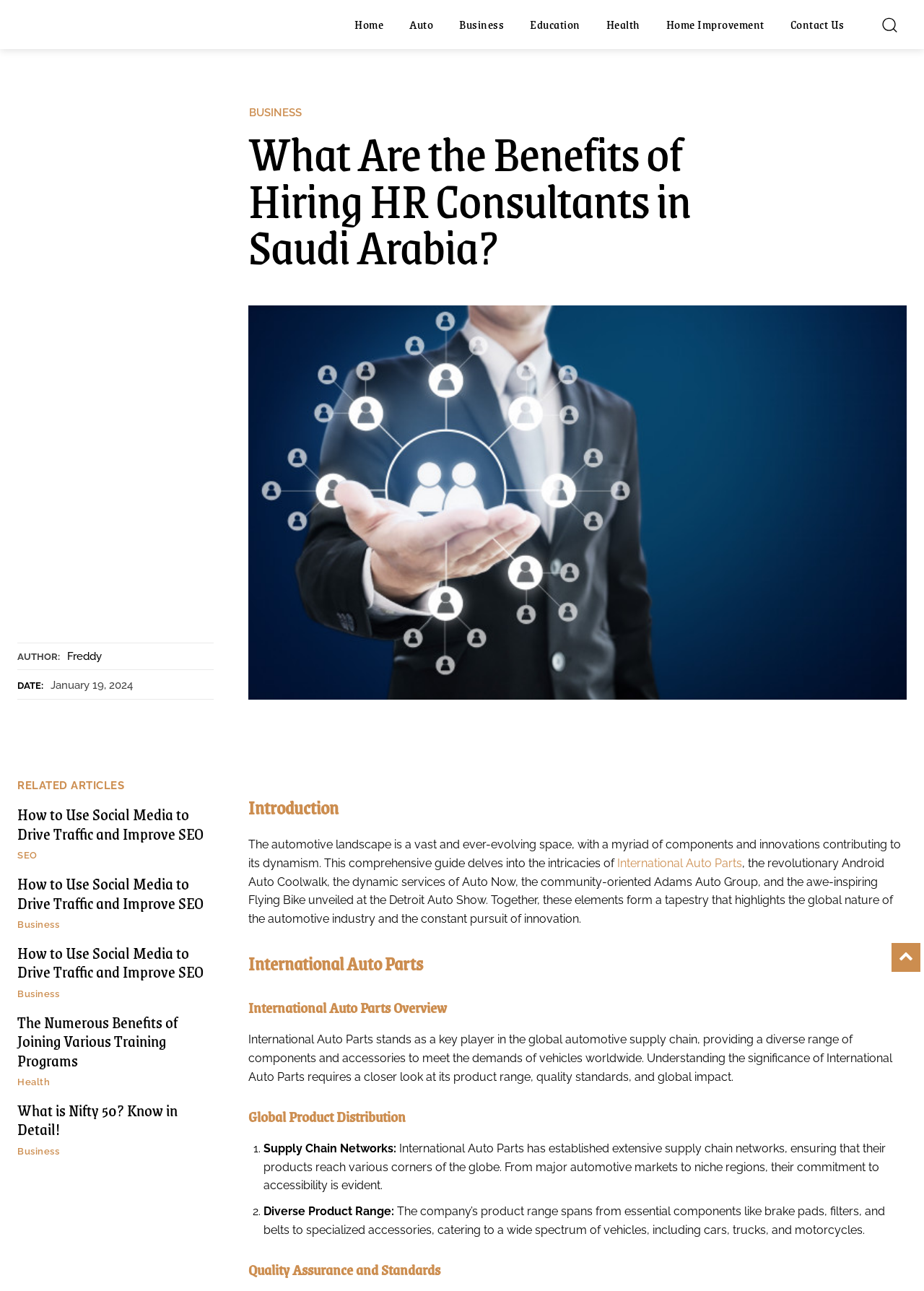Determine the main heading of the webpage and generate its text.

What Are the Benefits of Hiring HR Consultants in Saudi Arabia?